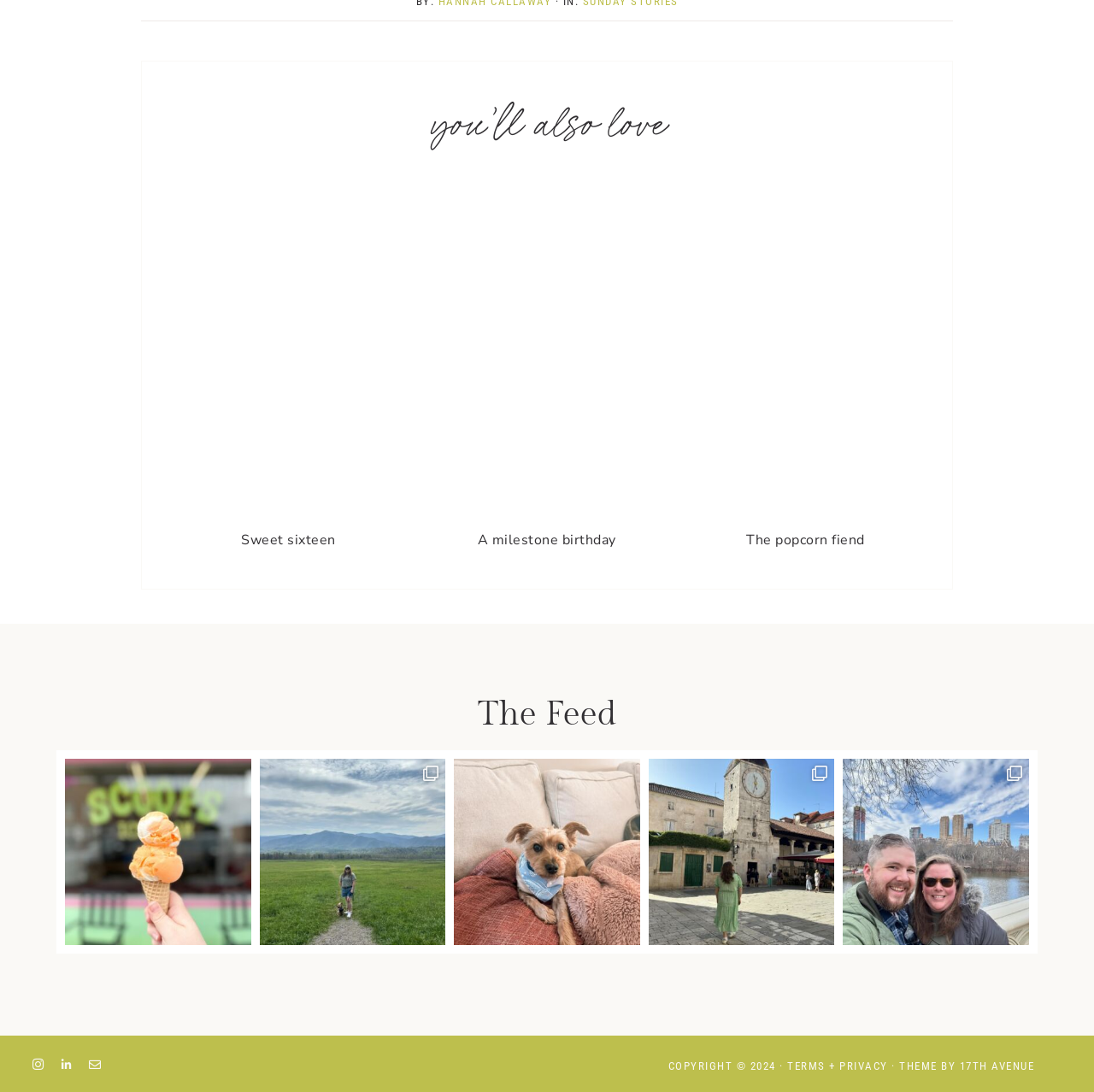What is the text of the first image link?
Give a comprehensive and detailed explanation for the question.

The first image link is indicated by the link element with the text 'Hannah's 11th grade yearbook photo' at coordinates [0.152, 0.461, 0.376, 0.478], which also has an image element with the same text at coordinates [0.152, 0.166, 0.376, 0.474].